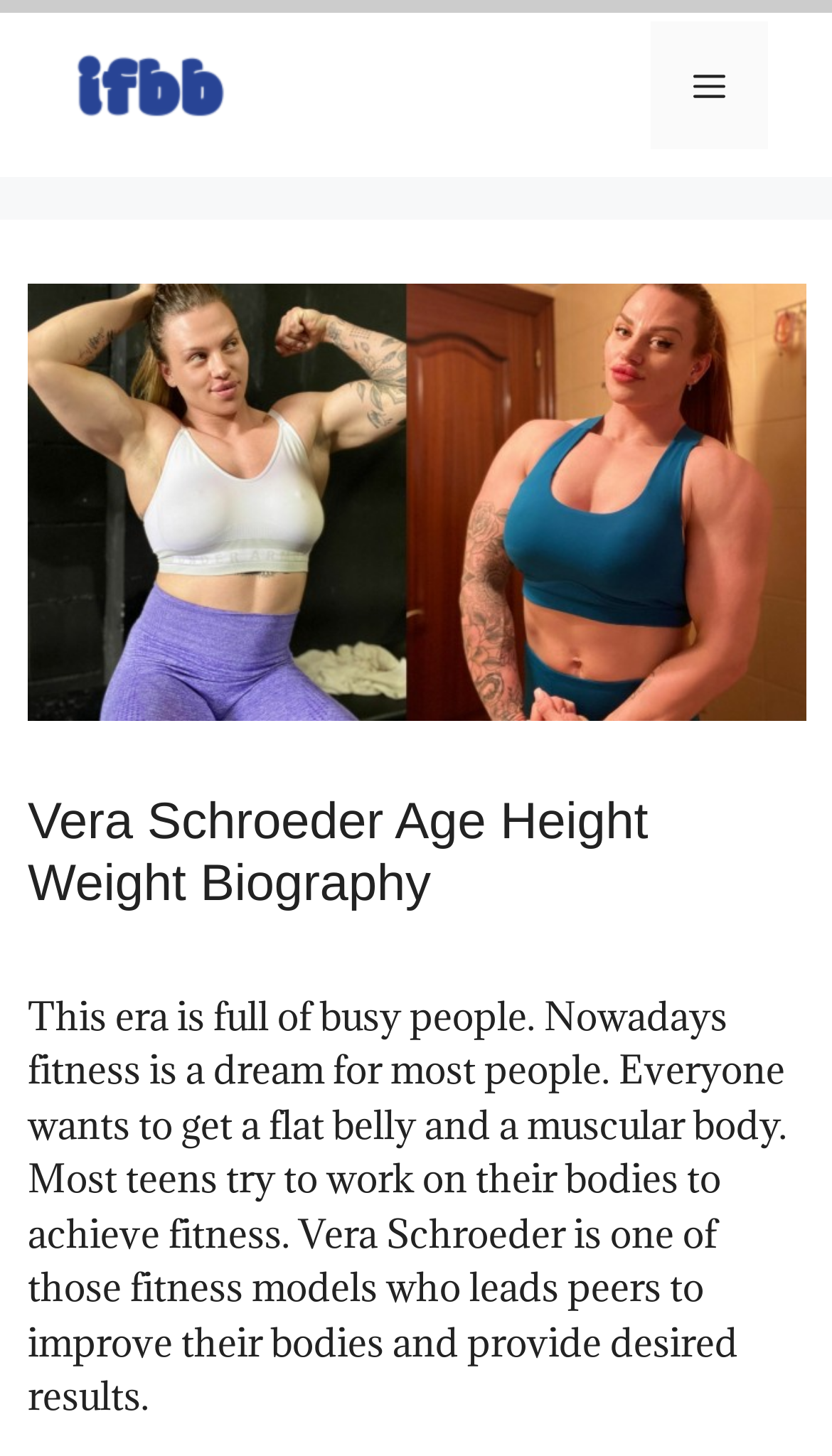What is the format of the webpage content?
Using the image as a reference, answer the question in detail.

The webpage appears to be a biography of Vera Schroeder, a fitness model, as indicated by the header section and the text that follows, which provides information about her life and work.